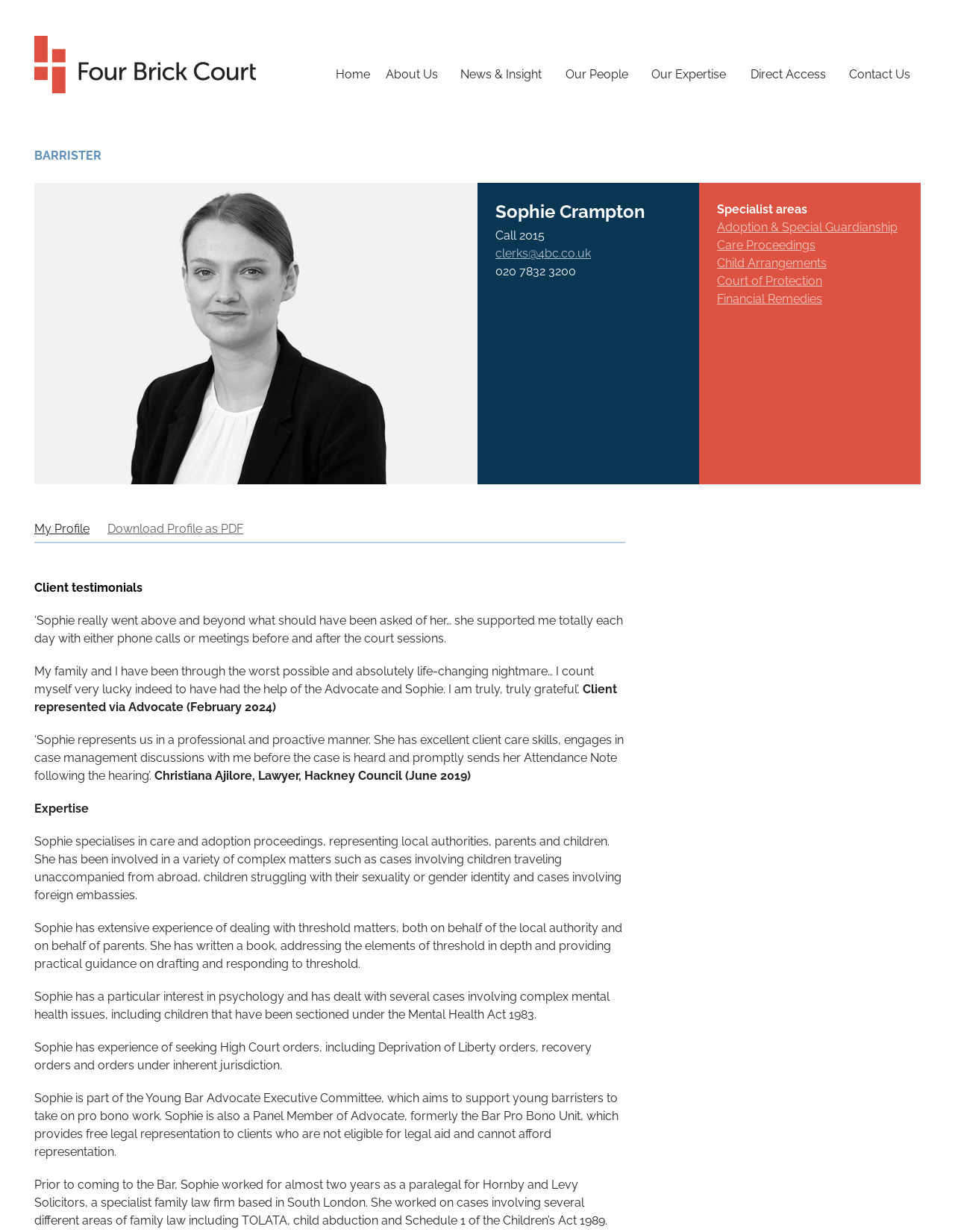Refer to the image and answer the question with as much detail as possible: What is the name of the barrister?

The name of the barrister can be found in the heading element with the text 'Sophie Crampton' which is located at the top of the webpage, below the image of the barrister.